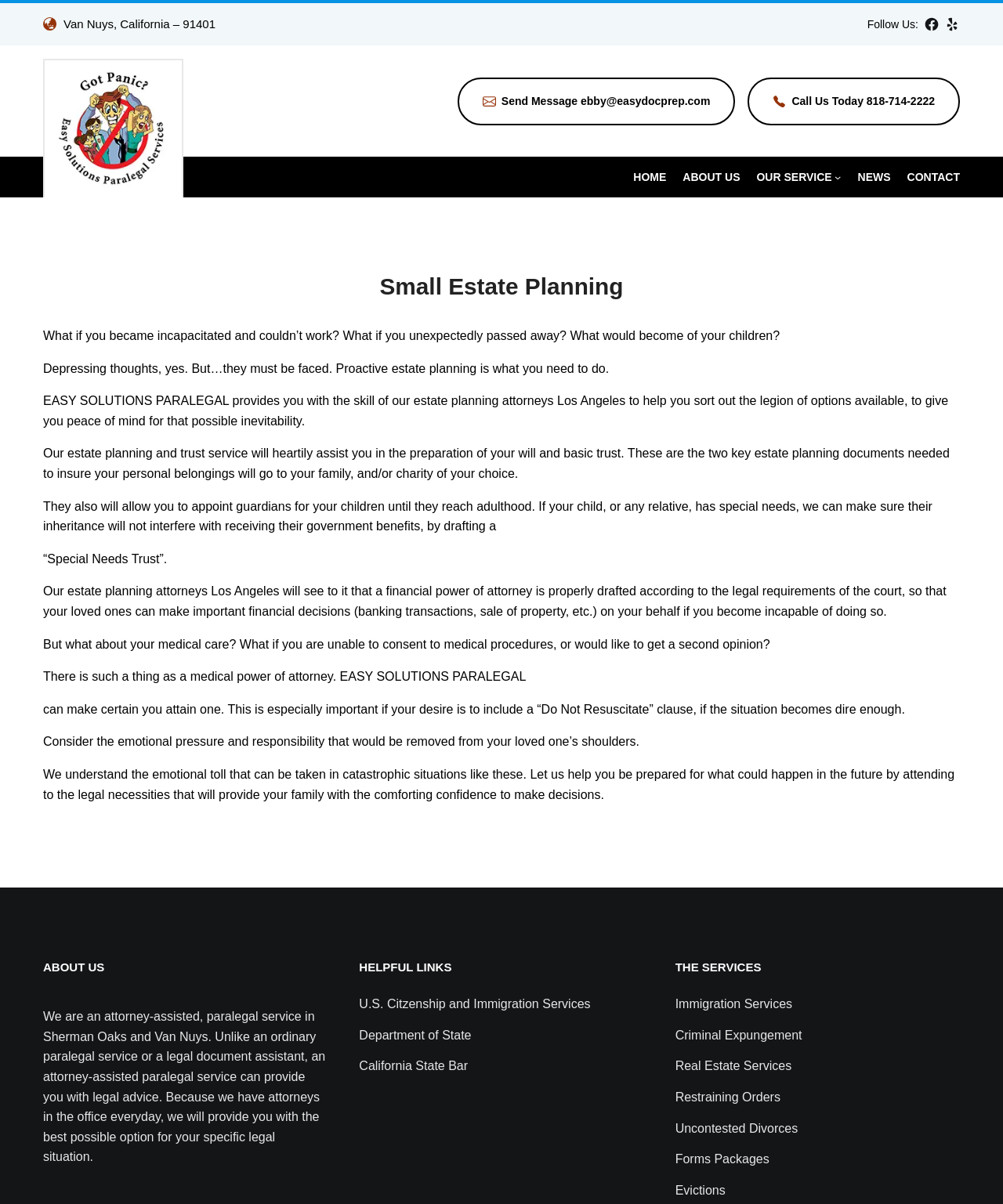Indicate the bounding box coordinates of the element that must be clicked to execute the instruction: "Click the Immigration Services link". The coordinates should be given as four float numbers between 0 and 1, i.e., [left, top, right, bottom].

[0.673, 0.826, 0.79, 0.842]